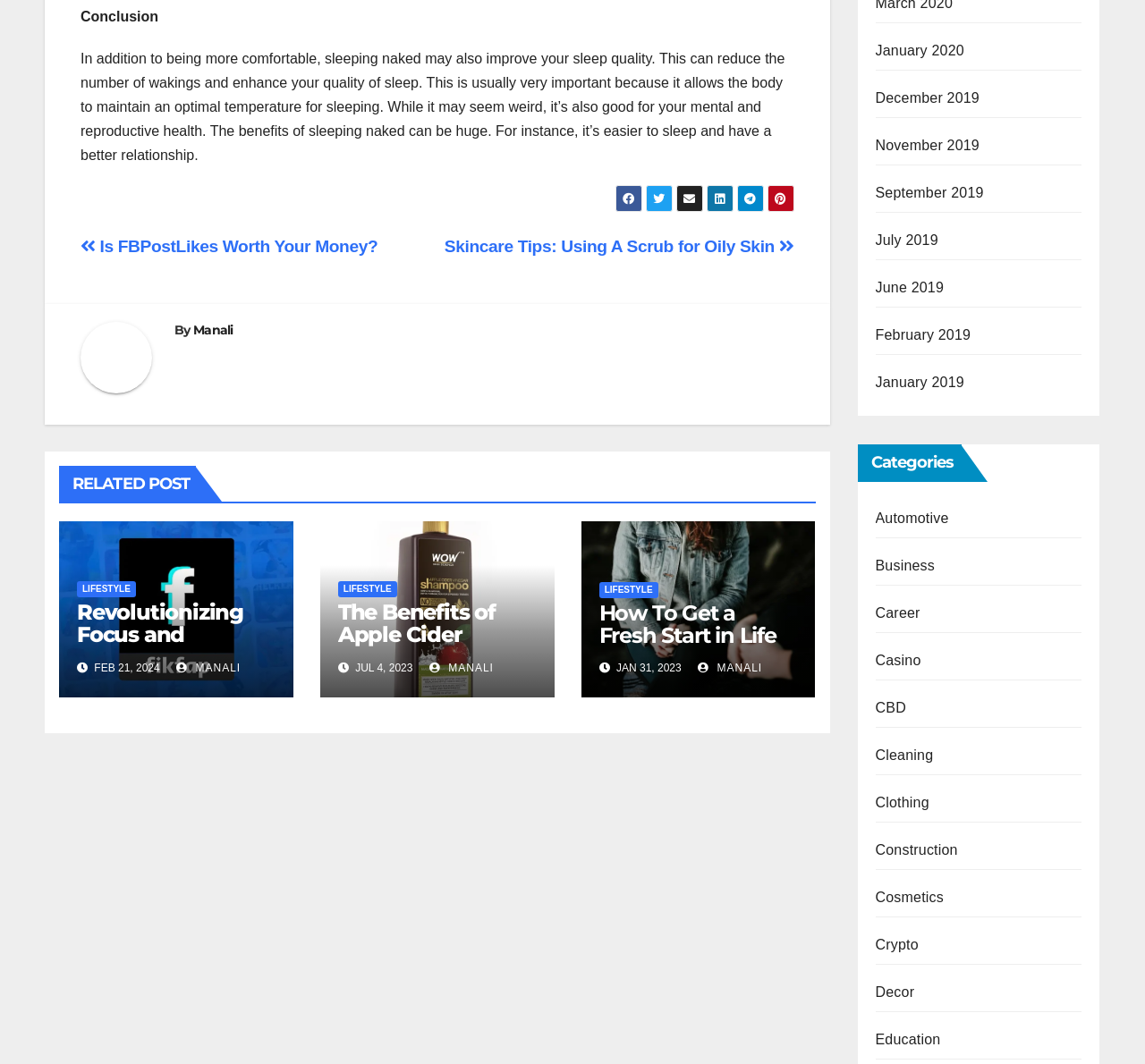Who is the author of the article?
Using the picture, provide a one-word or short phrase answer.

Manali